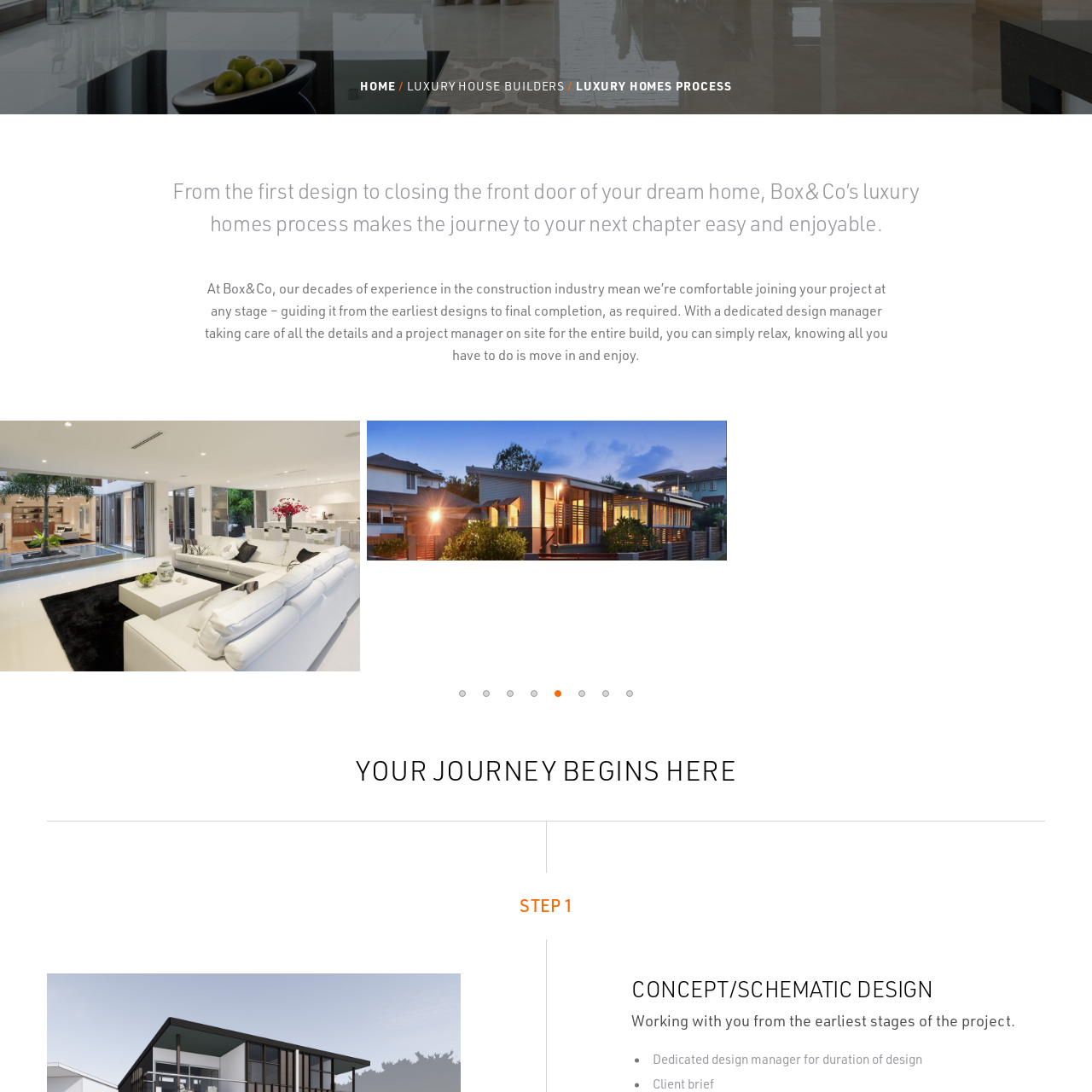Look at the area within the red bounding box, provide a one-word or phrase response to the following question: What aesthetic does the house exterior embody?

Modern luxury